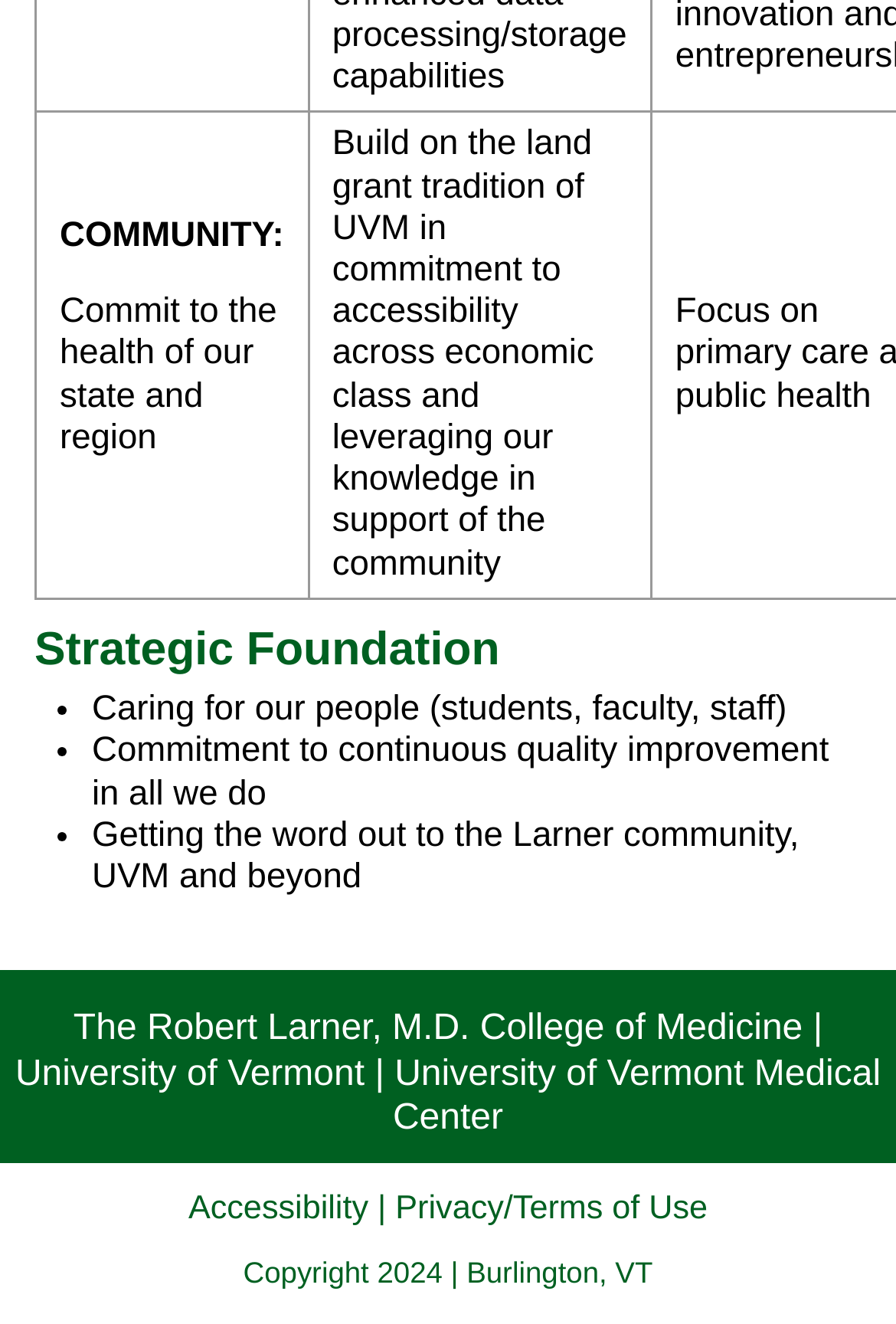From the element description University of Vermont Medical Center, predict the bounding box coordinates of the UI element. The coordinates must be specified in the format (top-left x, top-left y, bottom-right x, bottom-right y) and should be within the 0 to 1 range.

[0.438, 0.796, 0.983, 0.859]